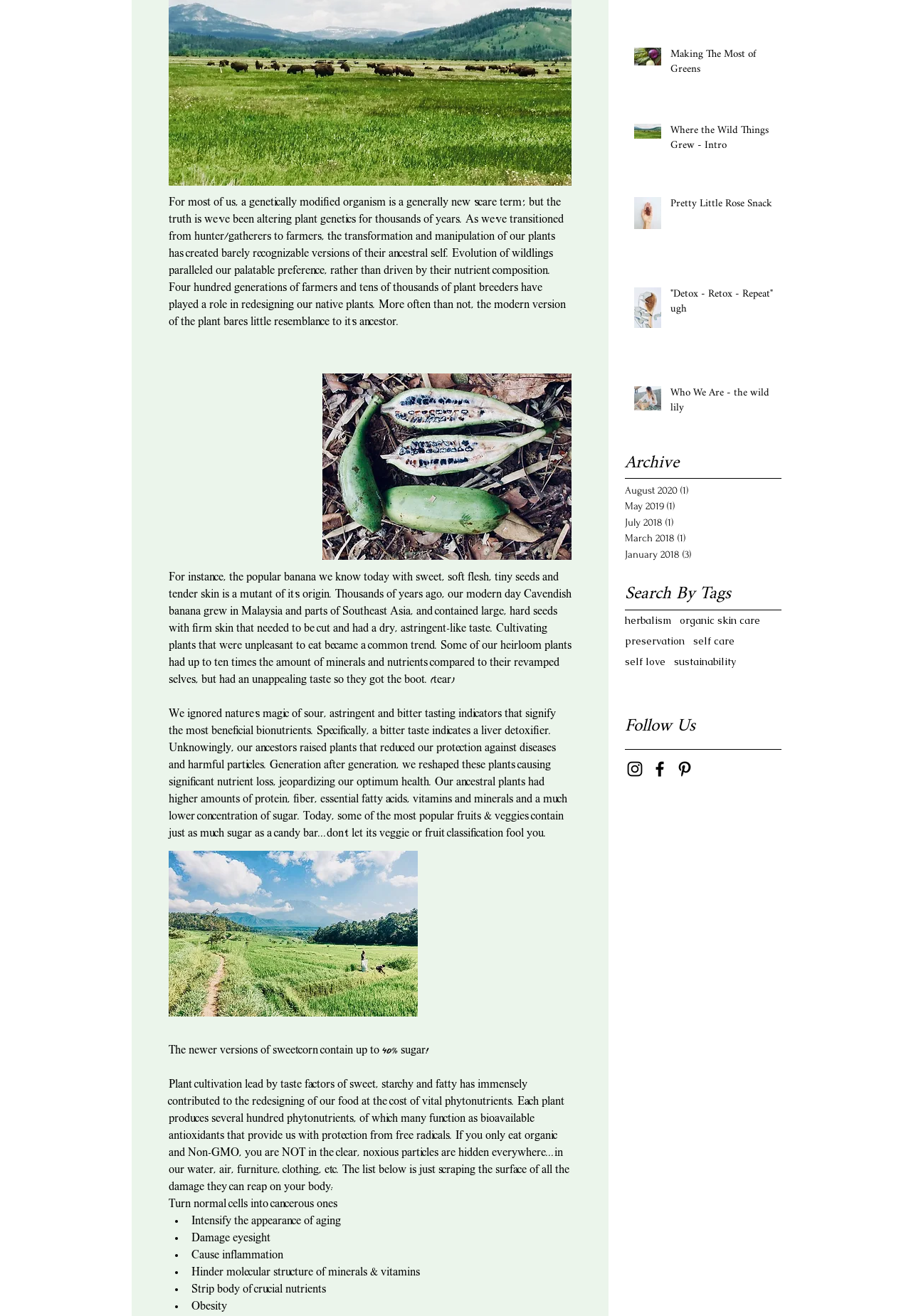Given the element description sustainability, identify the bounding box coordinates for the UI element on the webpage screenshot. The format should be (top-left x, top-left y, bottom-right x, bottom-right y), with values between 0 and 1.

[0.74, 0.498, 0.808, 0.508]